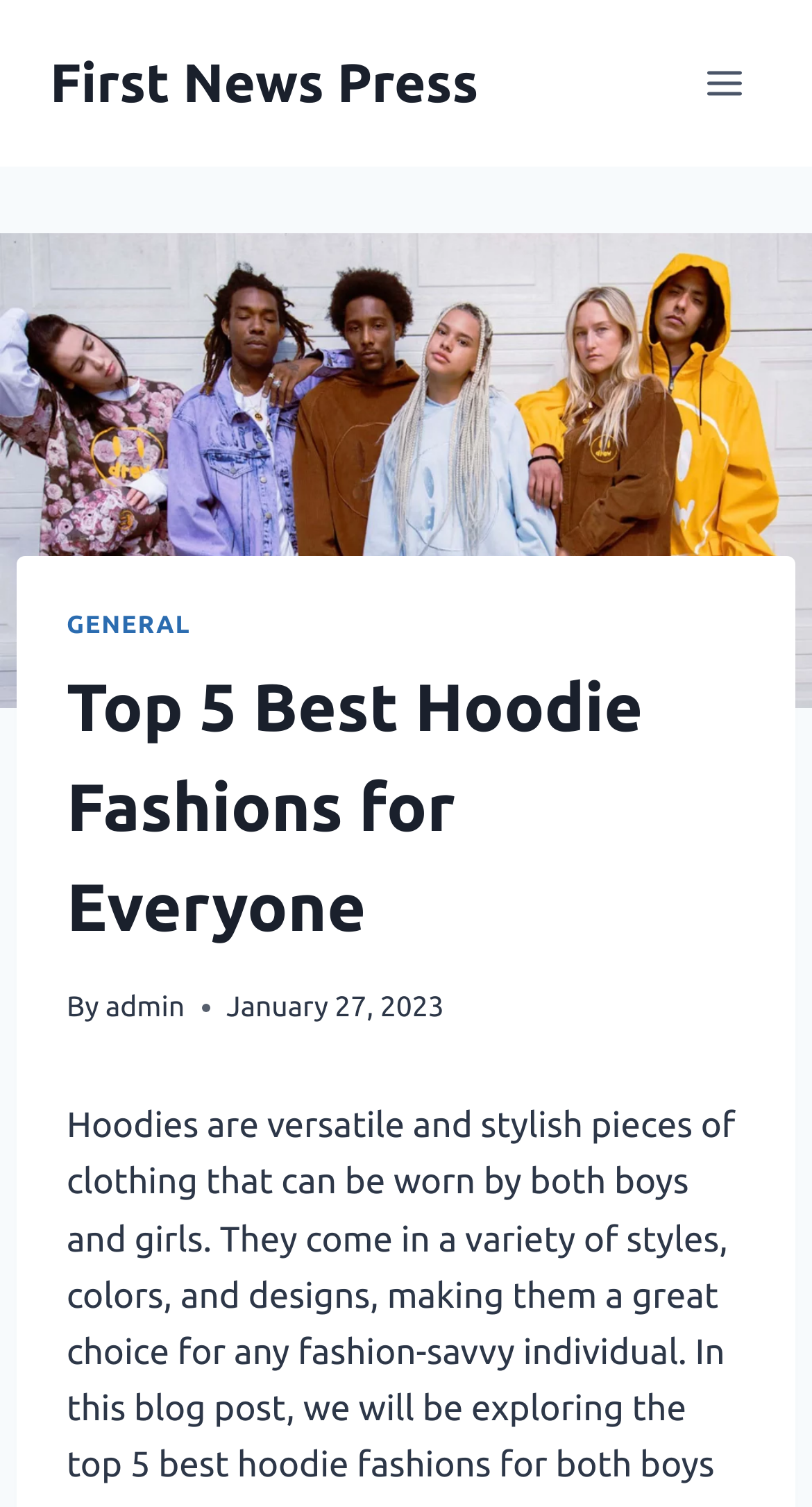For the element described, predict the bounding box coordinates as (top-left x, top-left y, bottom-right x, bottom-right y). All values should be between 0 and 1. Element description: Proudly powered by WordPress

None